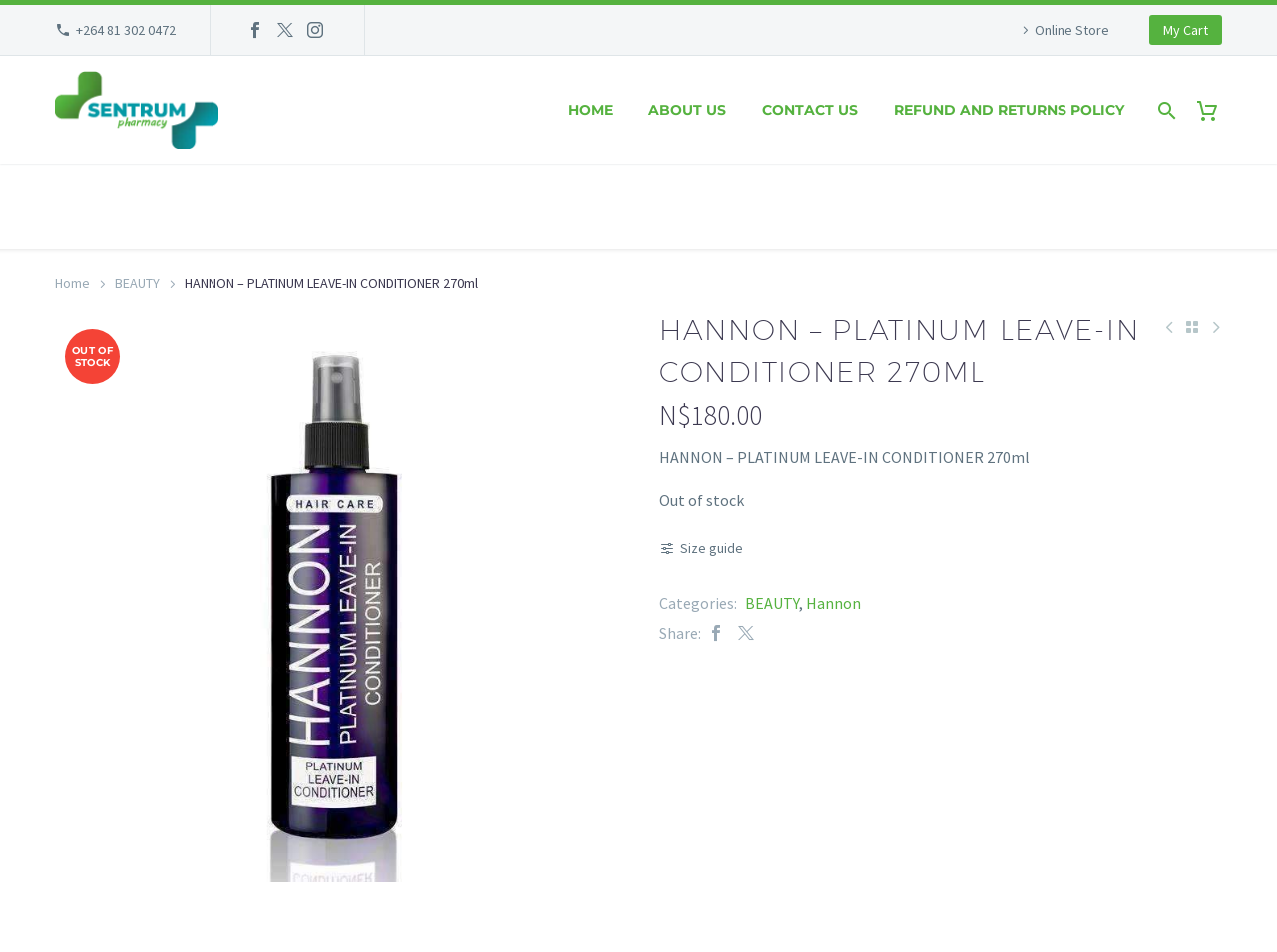Reply to the question below using a single word or brief phrase:
How many social media sharing options are available?

2